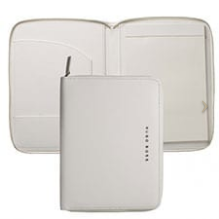Examine the image carefully and respond to the question with a detailed answer: 
What is the purpose of the compartments inside the document holder?

The caption states that the document holder has an organized layout with compartments for holding documents, business cards, and possibly a notepad. This suggests that the primary purpose of the compartments is to hold and organize these specific items.